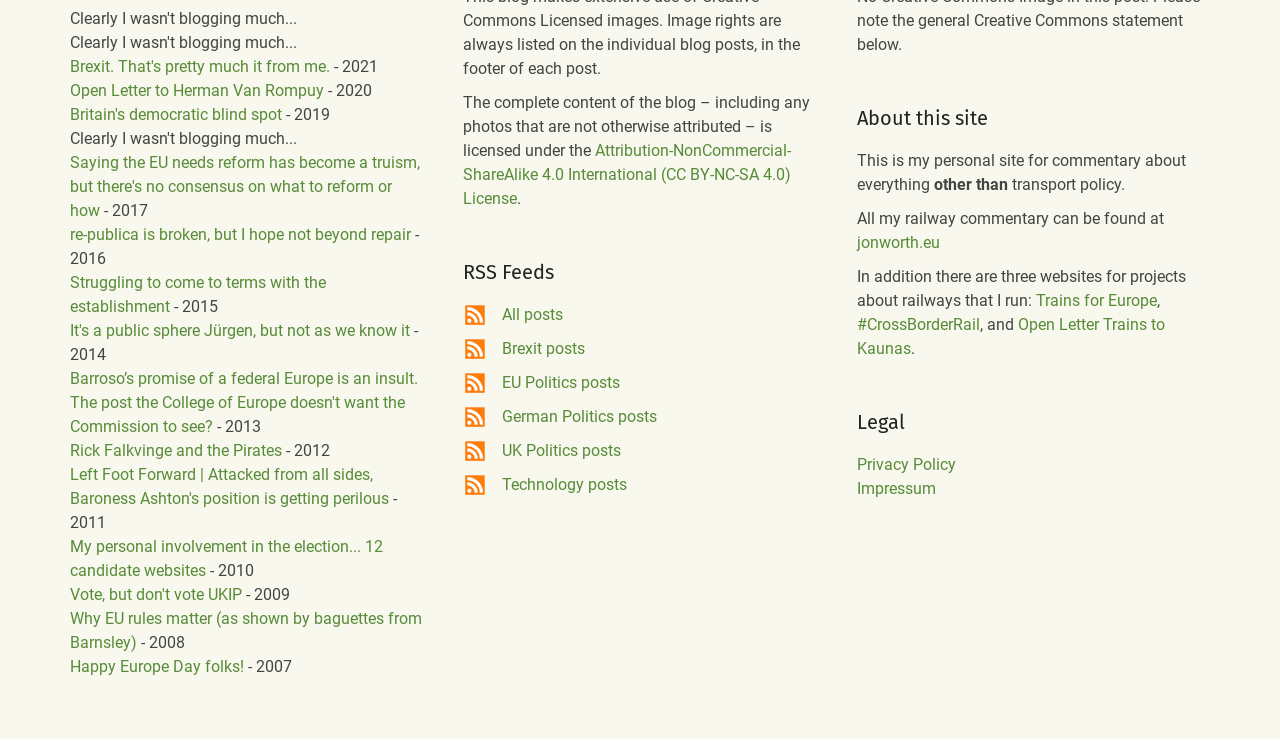Refer to the image and answer the question with as much detail as possible: How many project websites does the author run?

In the 'About this site' section, the author mentions that they run three project websites related to railways, which are Trains for Europe, #CrossBorderRail, and Open Letter Trains to Kaunas.